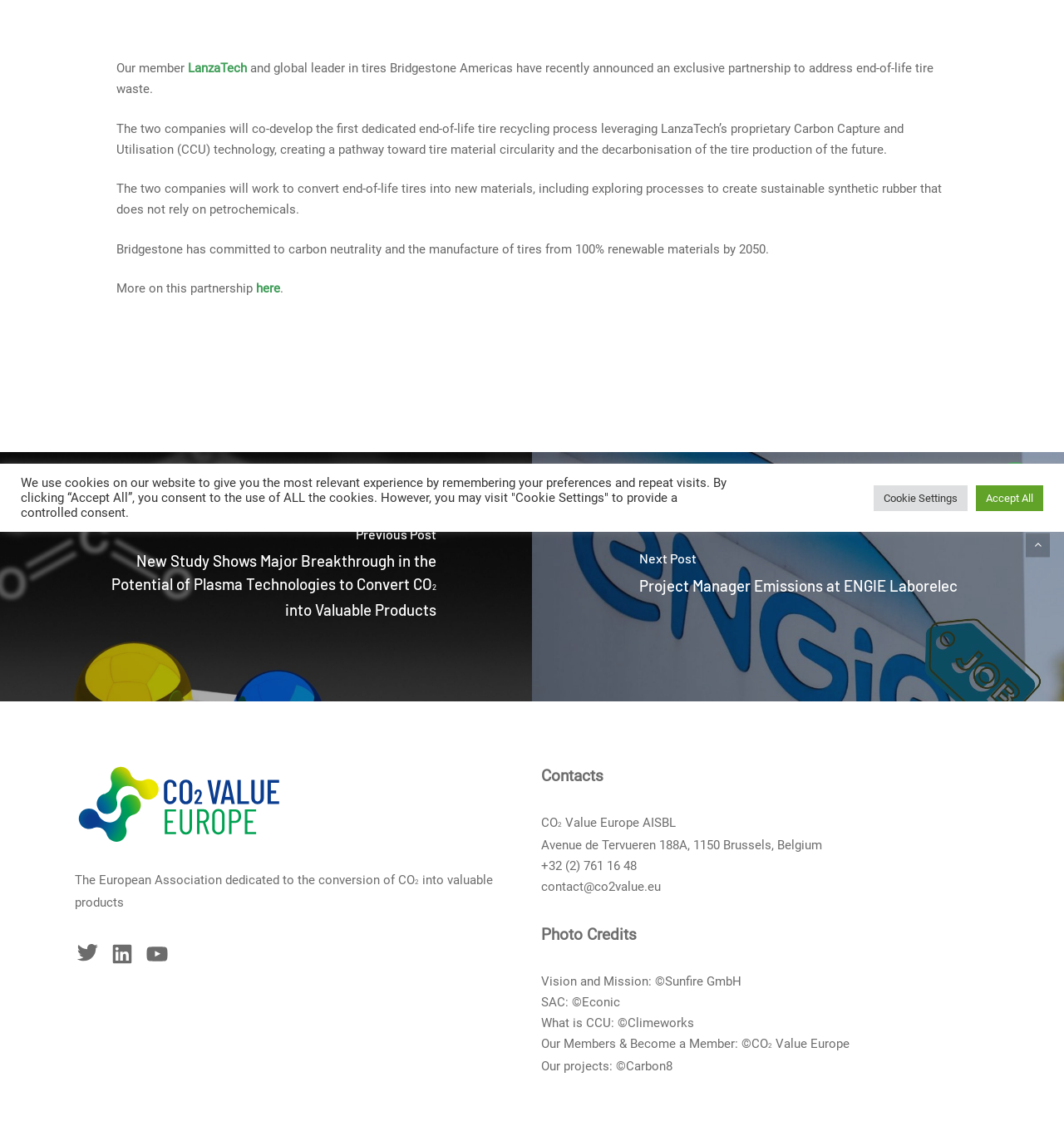From the given element description: "construction and property jobs", find the bounding box for the UI element. Provide the coordinates as four float numbers between 0 and 1, in the order [left, top, right, bottom].

None